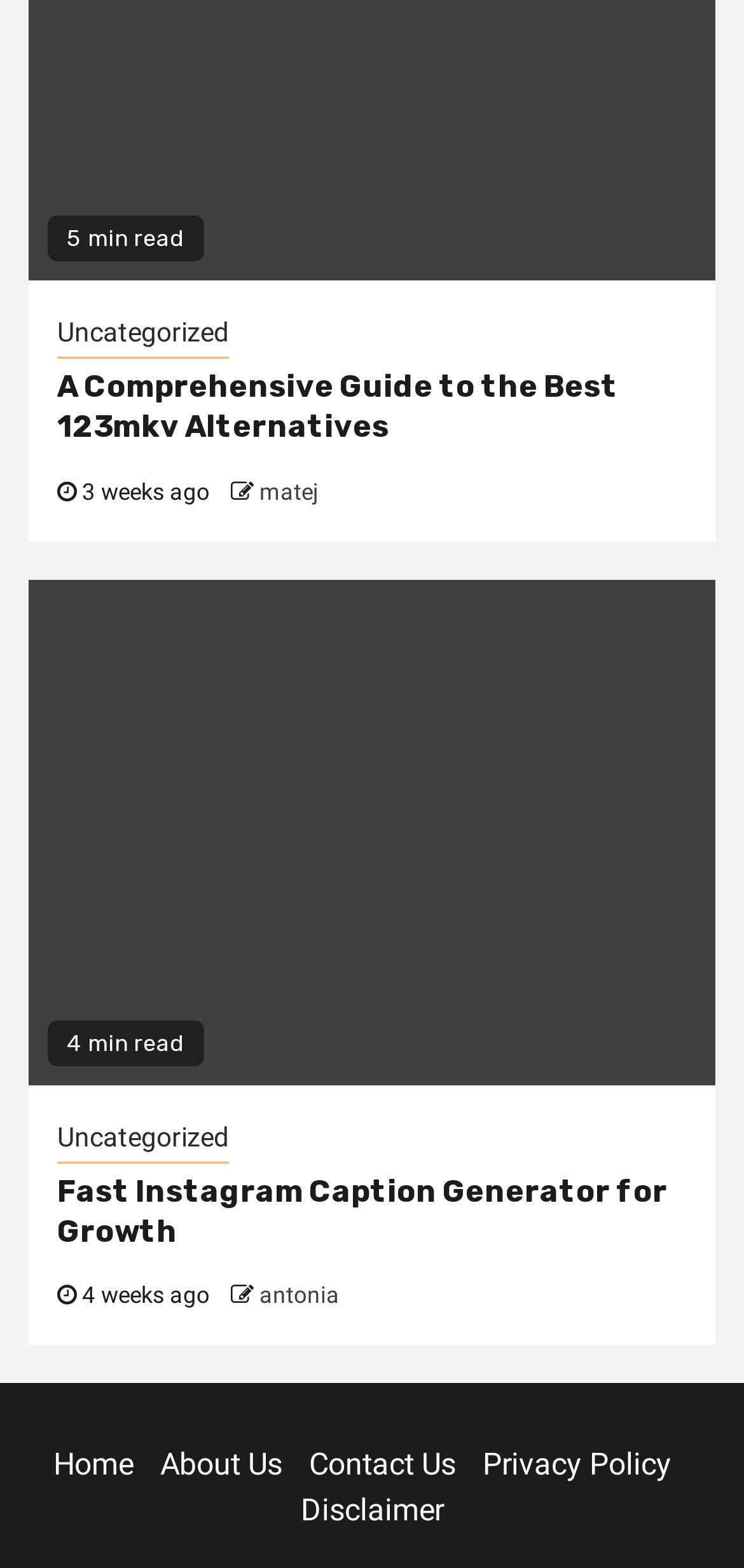Please identify the bounding box coordinates of the area I need to click to accomplish the following instruction: "visit the homepage".

[0.072, 0.923, 0.179, 0.946]